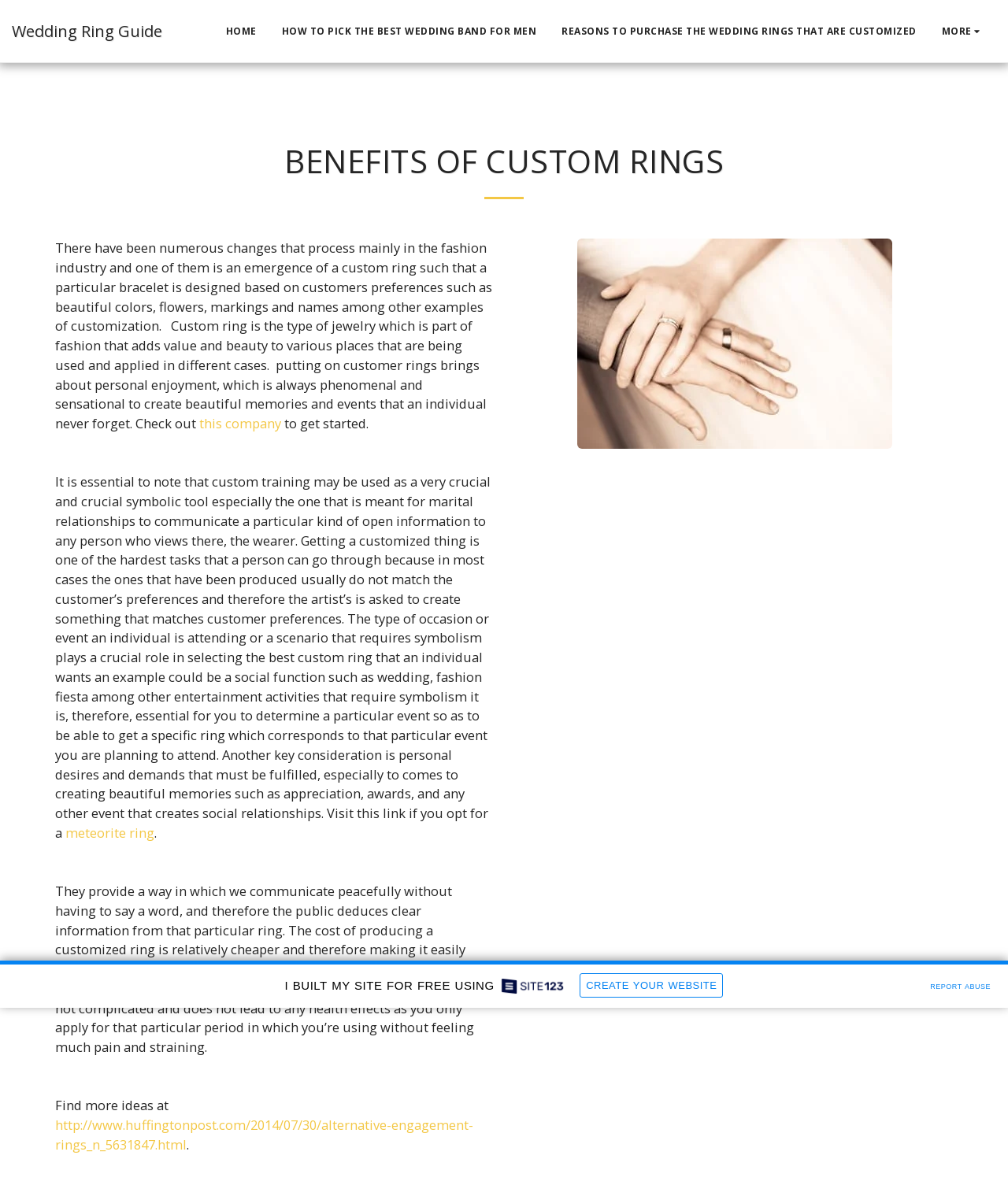Please respond in a single word or phrase: 
What is the purpose of custom rings?

Symbolic tool